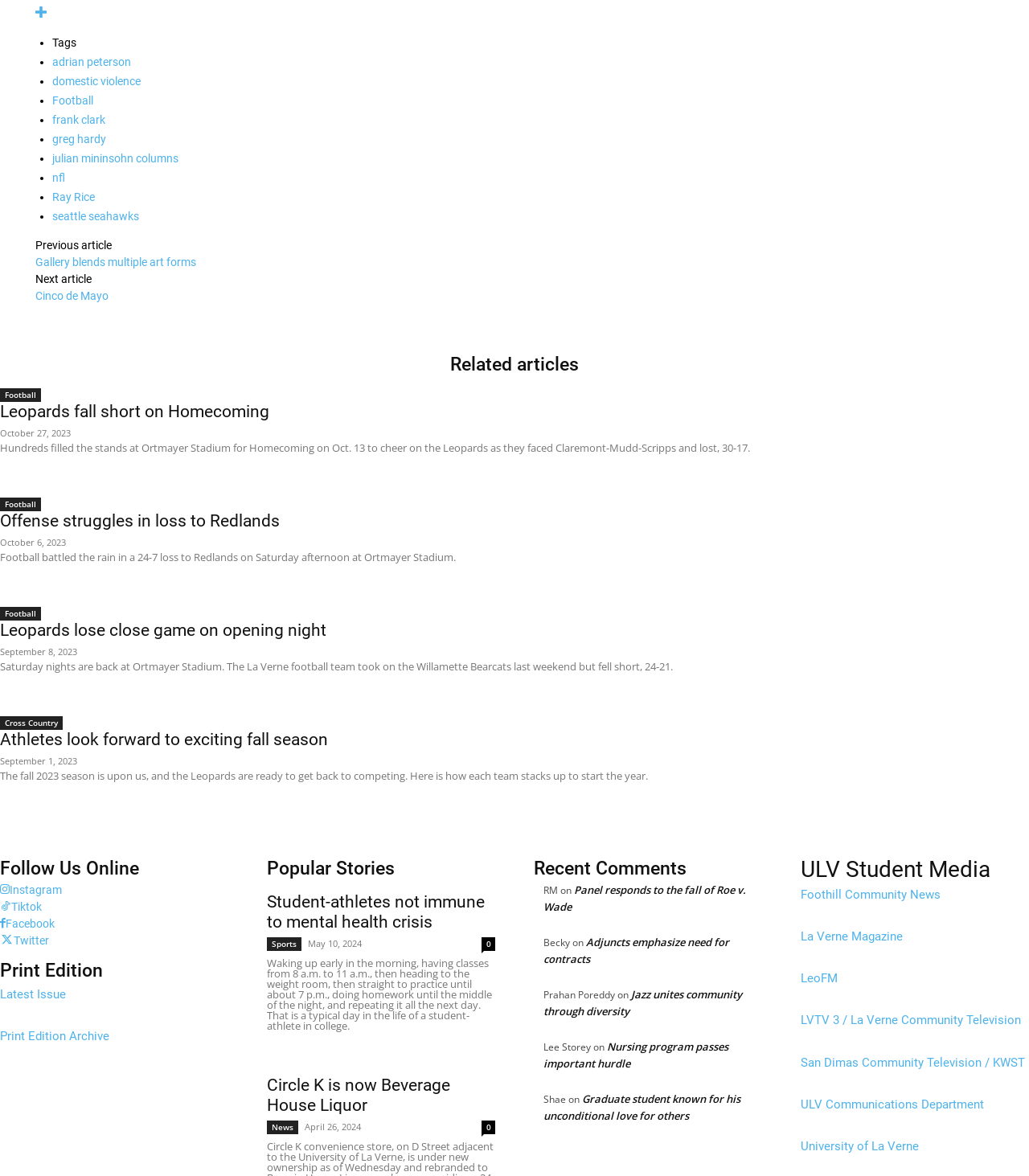Please identify the bounding box coordinates of the clickable area that will allow you to execute the instruction: "Click on the 'Tags' link".

[0.051, 0.031, 0.074, 0.042]